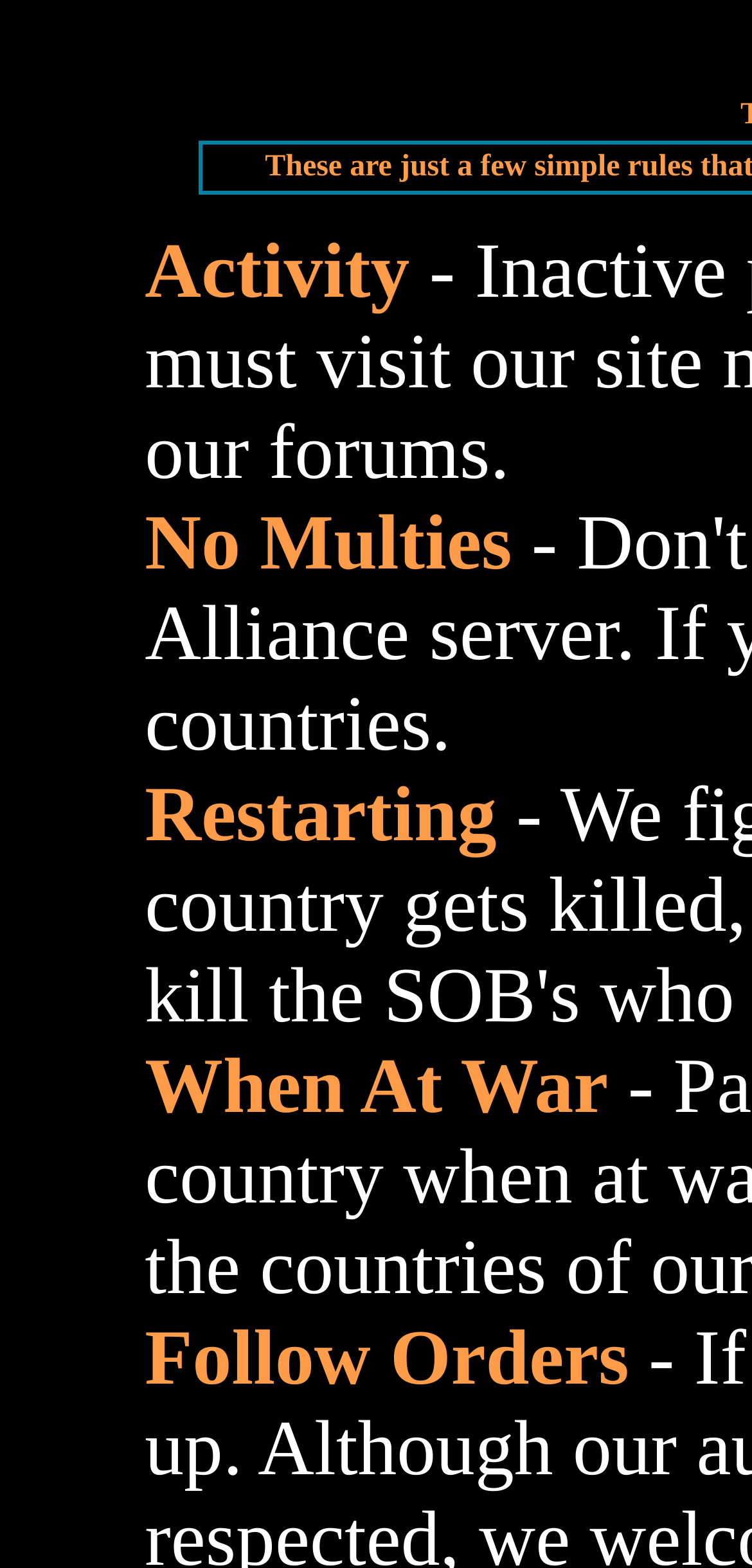Use the information in the screenshot to answer the question comprehensively: What is the second rule?

I looked at the second list marker '2.' and the corresponding static text element, which says 'No Multies', so the second rule is 'No Multies'.